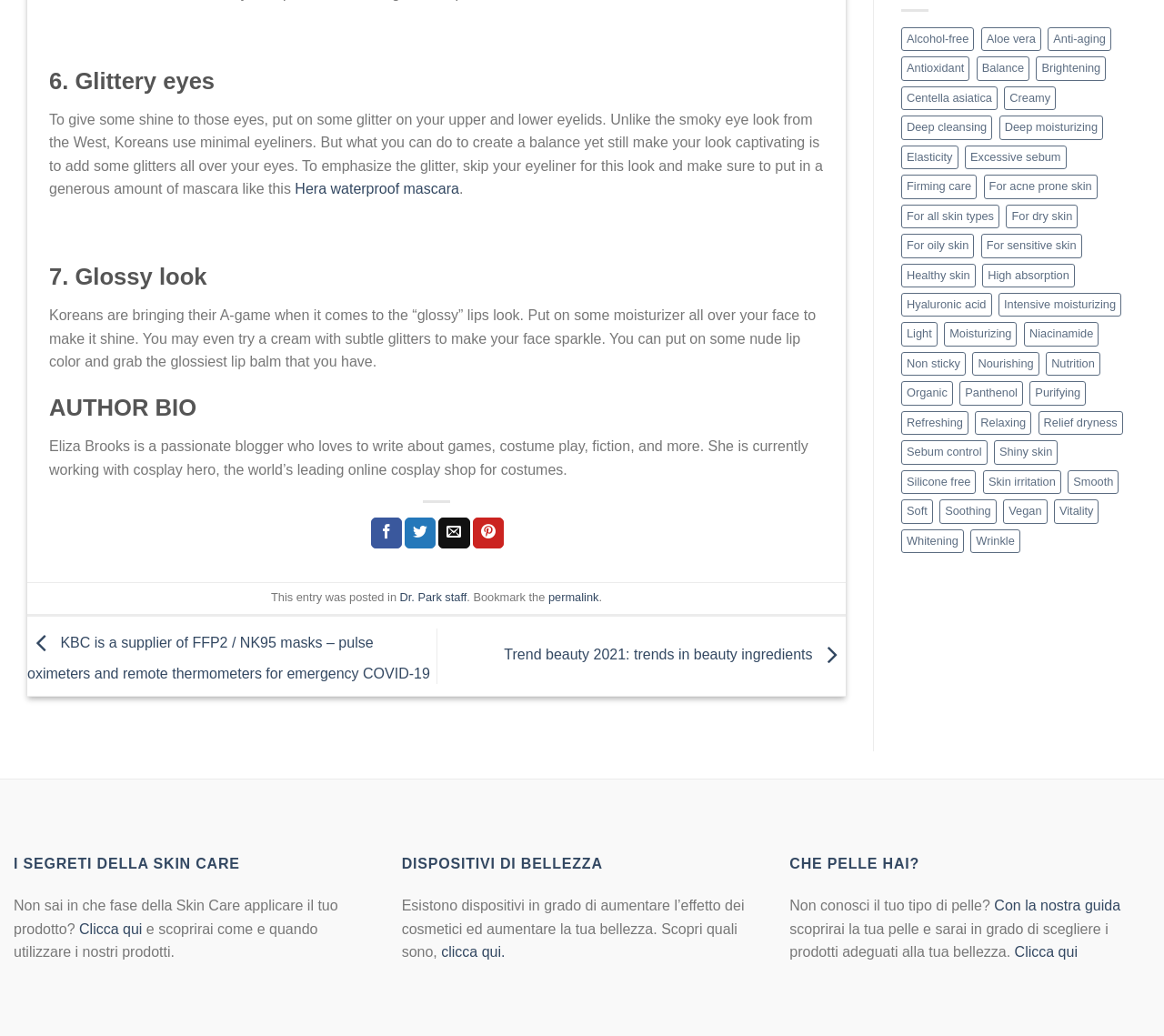What is the topic of the webpage?
Please answer the question with a detailed and comprehensive explanation.

The webpage discusses various Korean beauty trends, including the 'glittery eyes' and 'glossy look' trends. The text also provides tips and advice on how to achieve these looks.